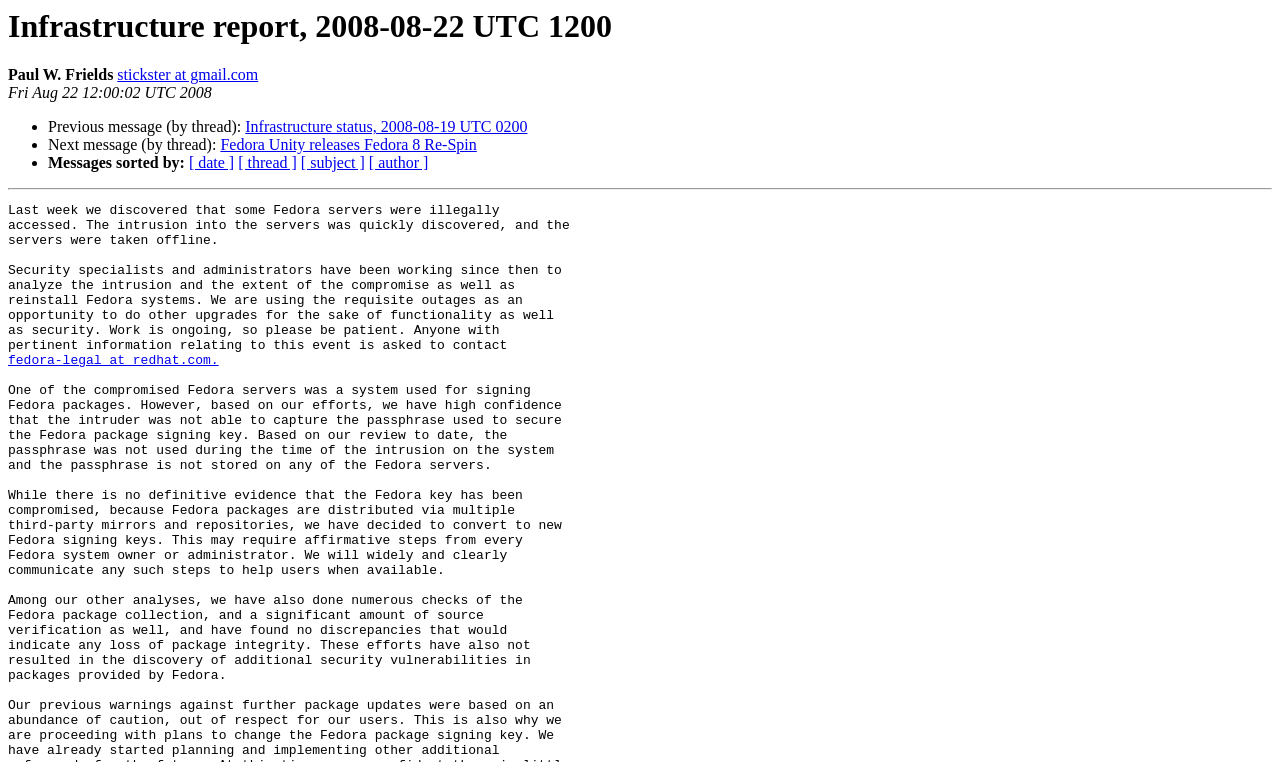Can you identify and provide the main heading of the webpage?

Infrastructure report, 2008-08-22 UTC 1200